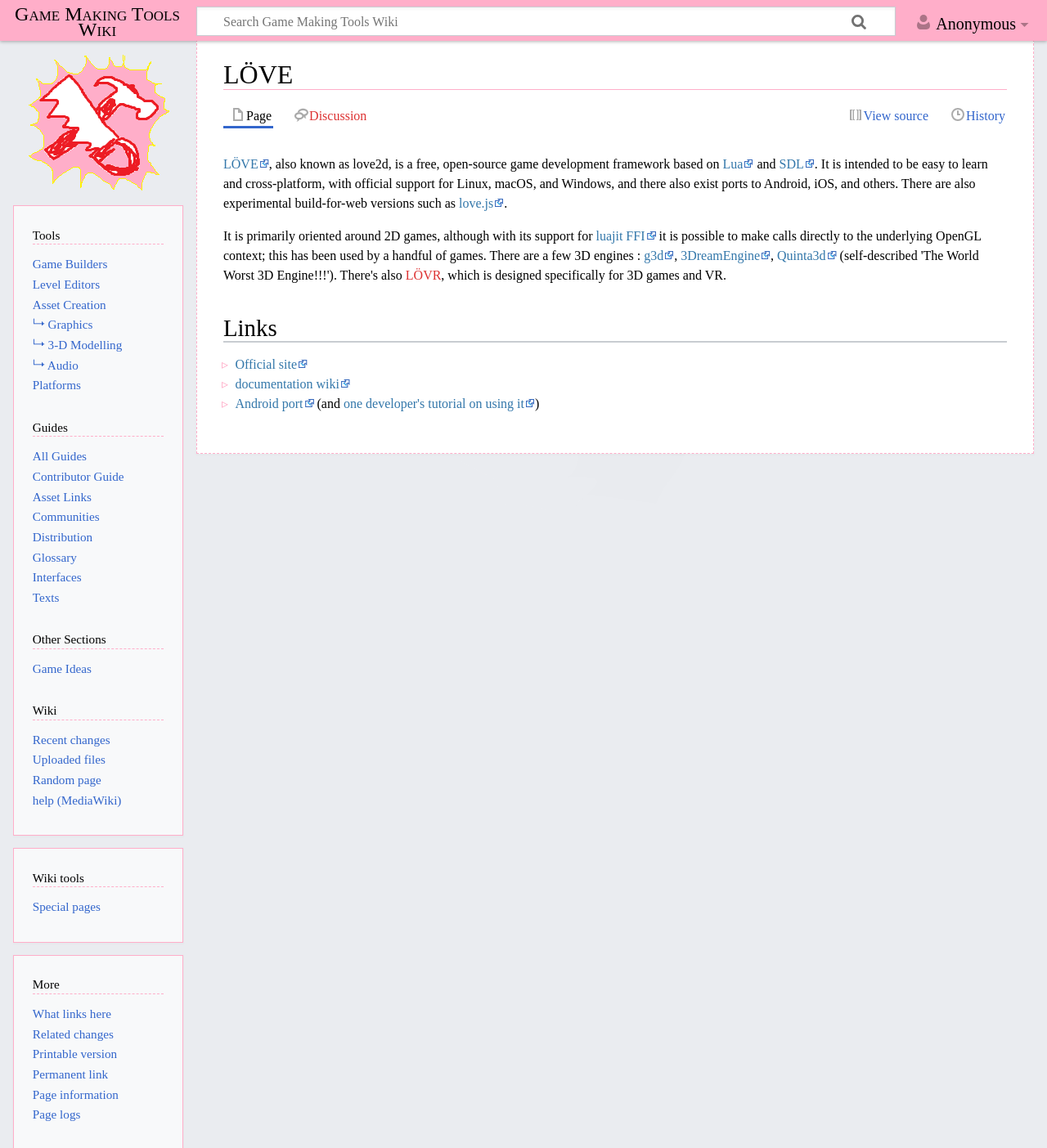Locate the bounding box coordinates of the element that should be clicked to fulfill the instruction: "Check Recent changes".

[0.031, 0.638, 0.105, 0.65]